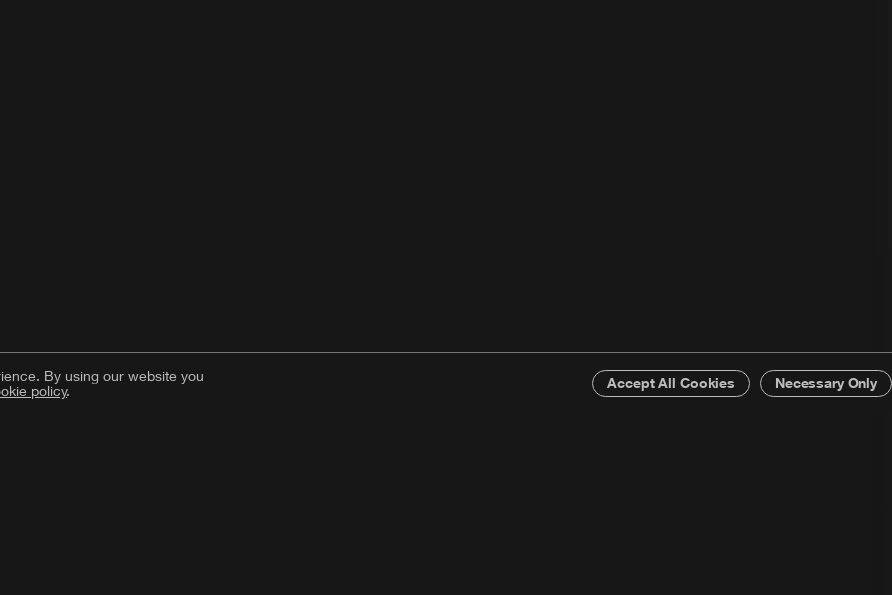Provide a thorough description of what you see in the image.

This image showcases the branding design for the Bayview Operahouse, created by Barbara Ockel. The branding elements highlight a professional and modern aesthetic, embodying the cultural significance of the venue. Accompanying the image is a description indicating that it includes contributions from key personnel: Jean Craig-Teerlink served as the designer and creative director, while Christian Mengelt is noted as the typeface designer, creating a cohesive visual identity for the project. The bottom of the image features a cookie consent notification, reminding viewers that the website uses cookies to enhance user experience. Options to "Accept All Cookies" or "Necessary Only" are provided, emphasizing the website’s commitment to user privacy and preferences.